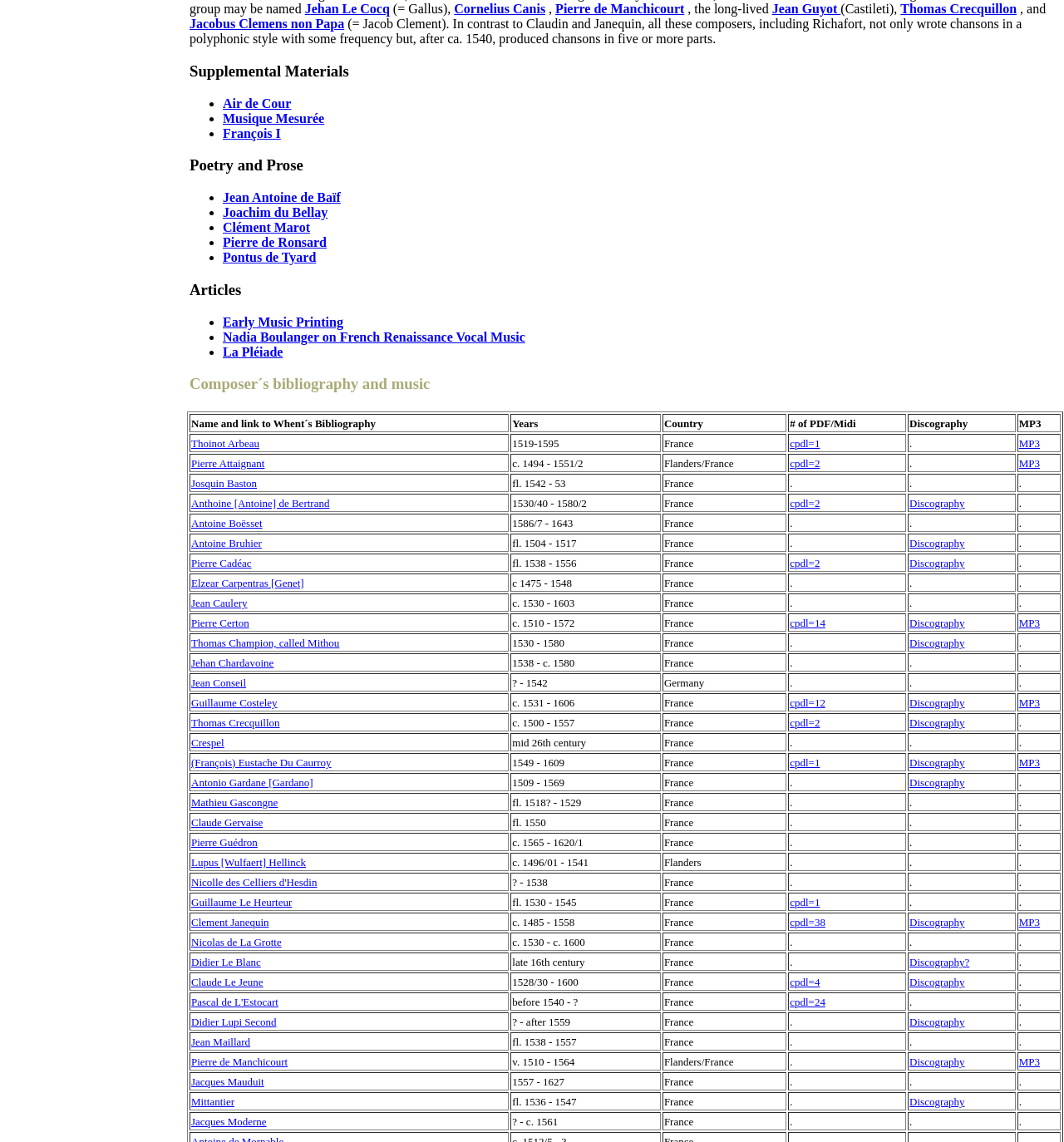Can you identify the bounding box coordinates of the clickable region needed to carry out this instruction: 'Learn about Thoinot Arbeau'? The coordinates should be four float numbers within the range of 0 to 1, stated as [left, top, right, bottom].

[0.18, 0.383, 0.244, 0.394]